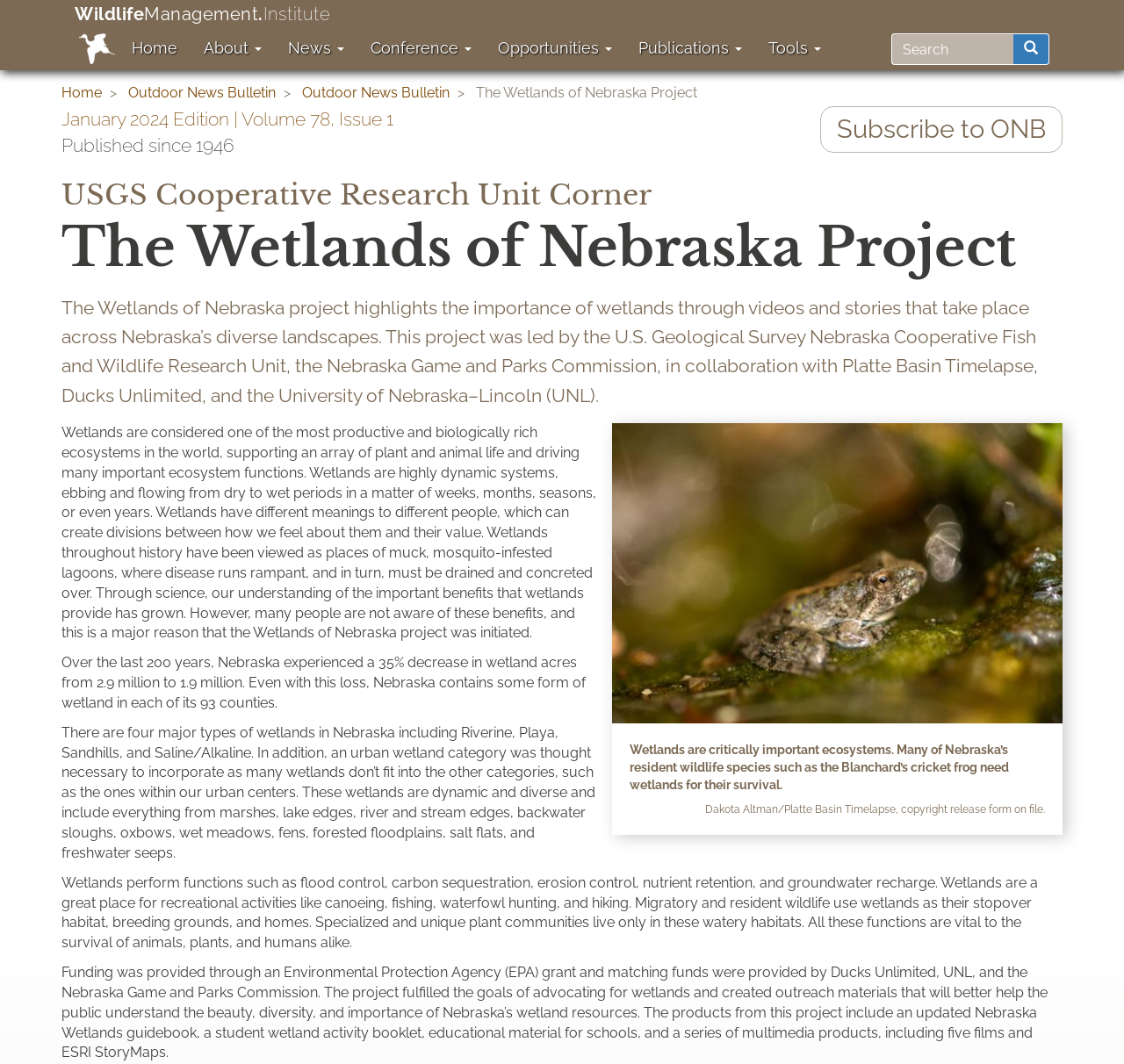Kindly determine the bounding box coordinates for the area that needs to be clicked to execute this instruction: "Go to Home page".

[0.066, 0.025, 0.105, 0.066]